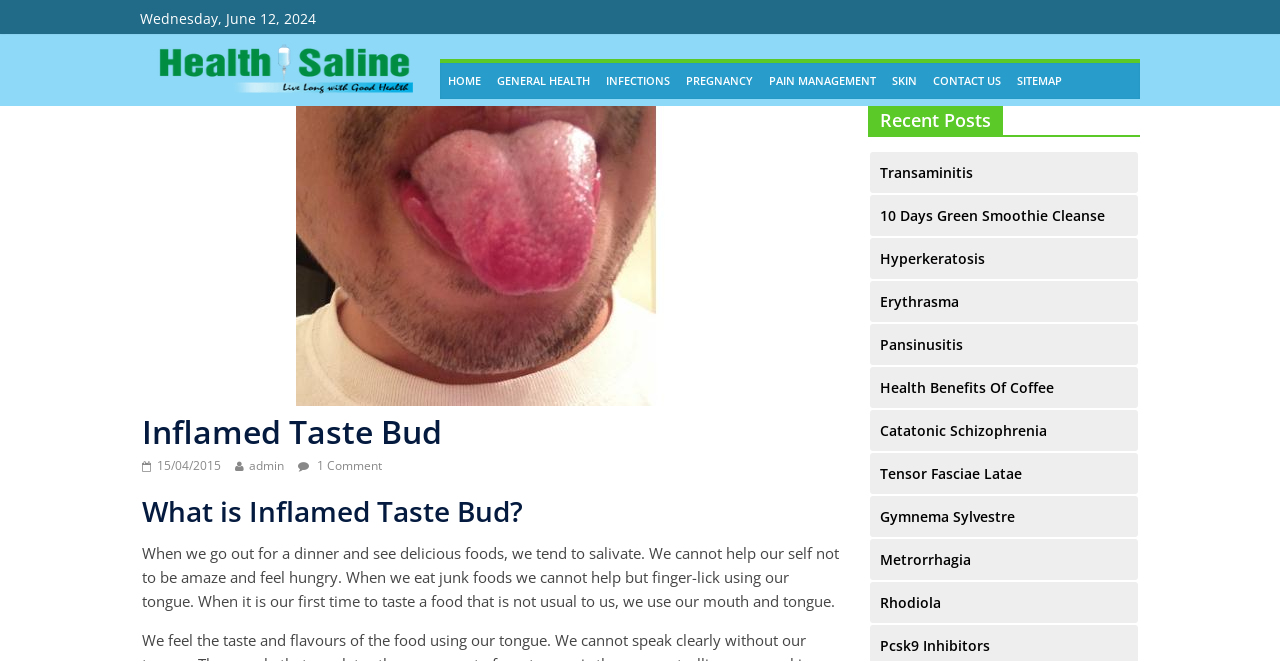Extract the bounding box coordinates of the UI element described by: "Write the First Review". The coordinates should include four float numbers ranging from 0 to 1, e.g., [left, top, right, bottom].

None